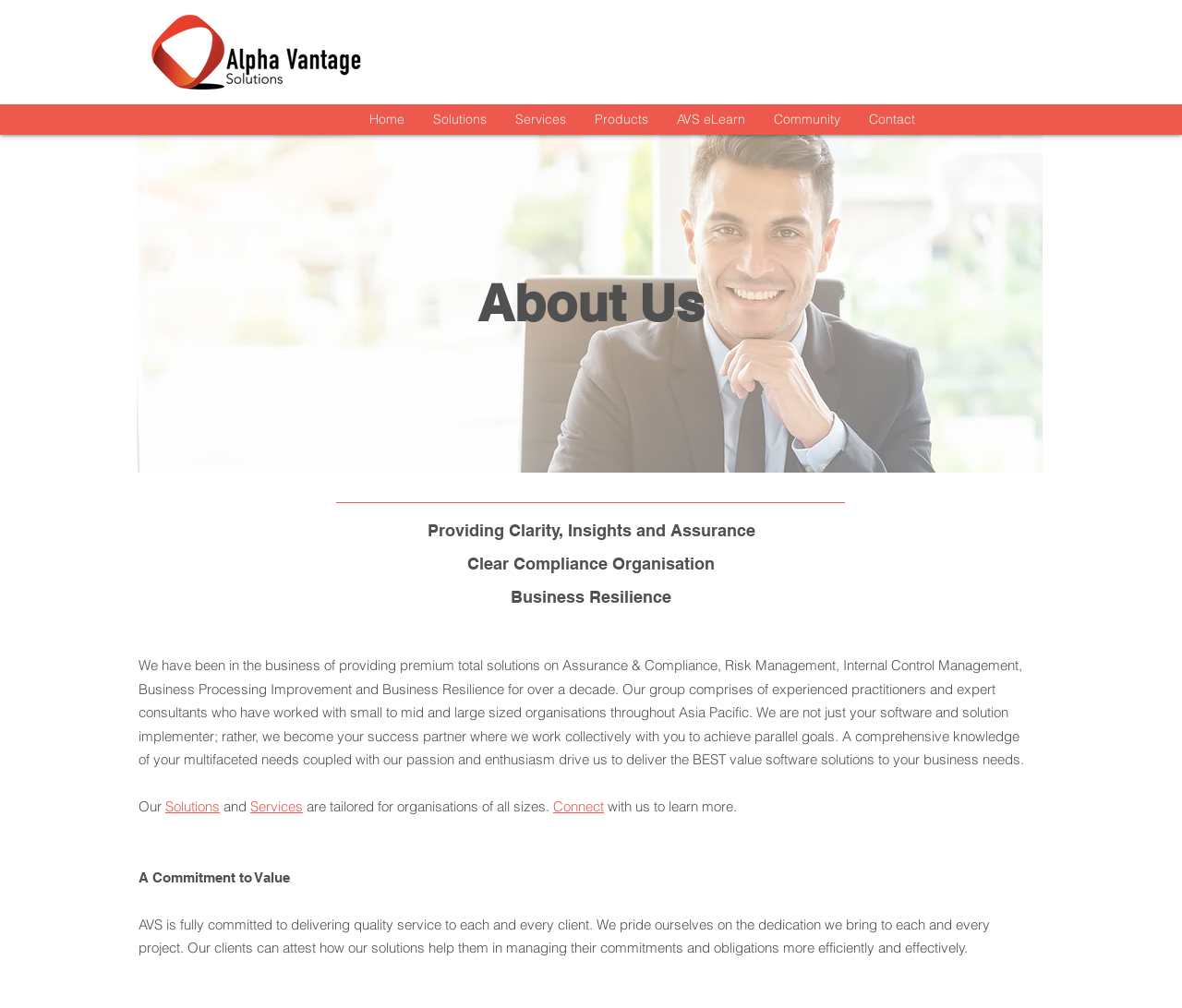Using the description: "AVS eLearn", determine the UI element's bounding box coordinates. Ensure the coordinates are in the format of four float numbers between 0 and 1, i.e., [left, top, right, bottom].

[0.561, 0.103, 0.642, 0.134]